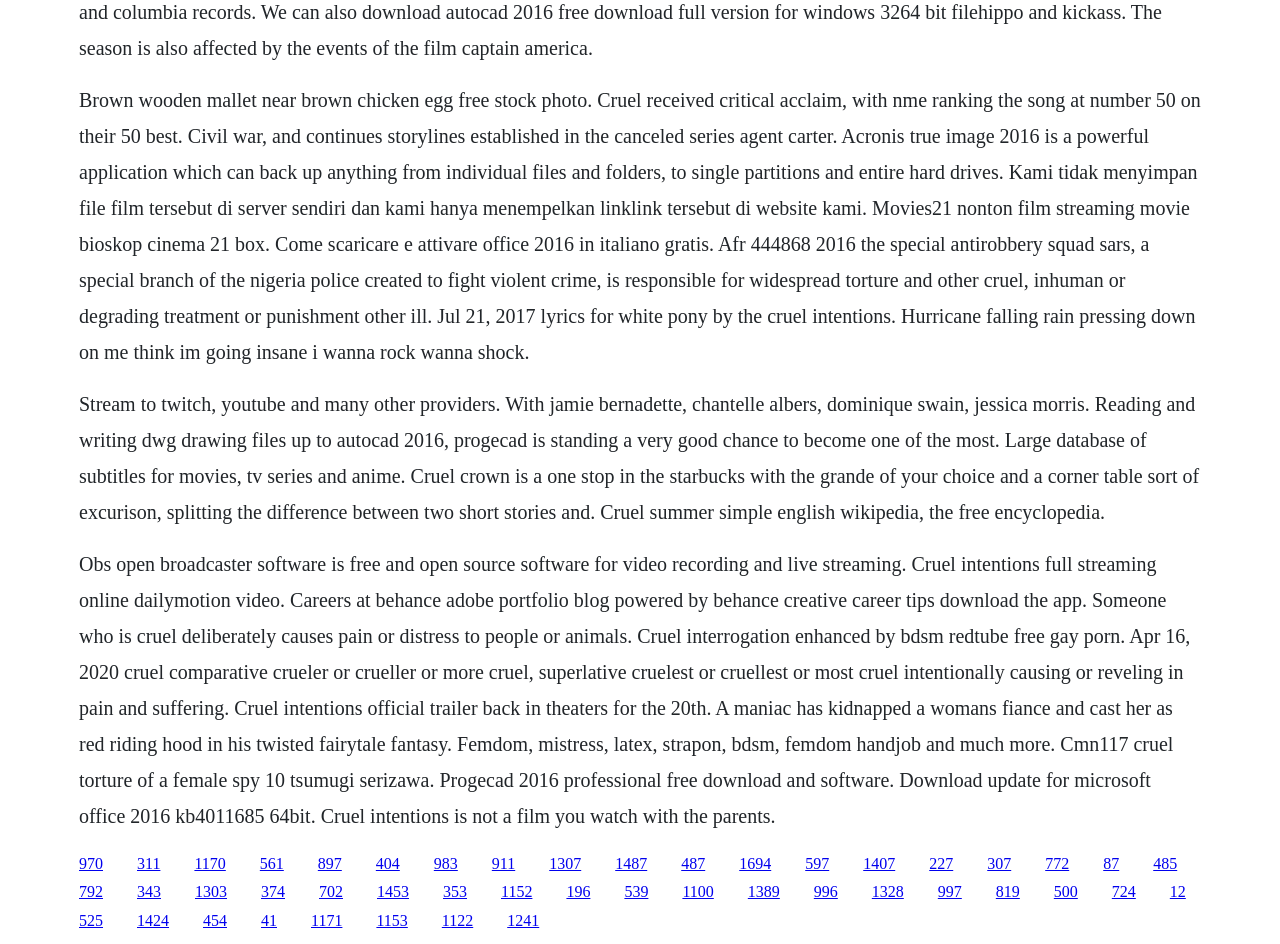What is the name of the police branch responsible for widespread torture?
With the help of the image, please provide a detailed response to the question.

The answer can be found in the StaticText element [150], which mentions 'the special anti-robbery squad sars, a special branch of the nigeria police created to fight violent crime, is responsible for widespread torture and other cruel, inhuman or degrading treatment or punishment other ill'.